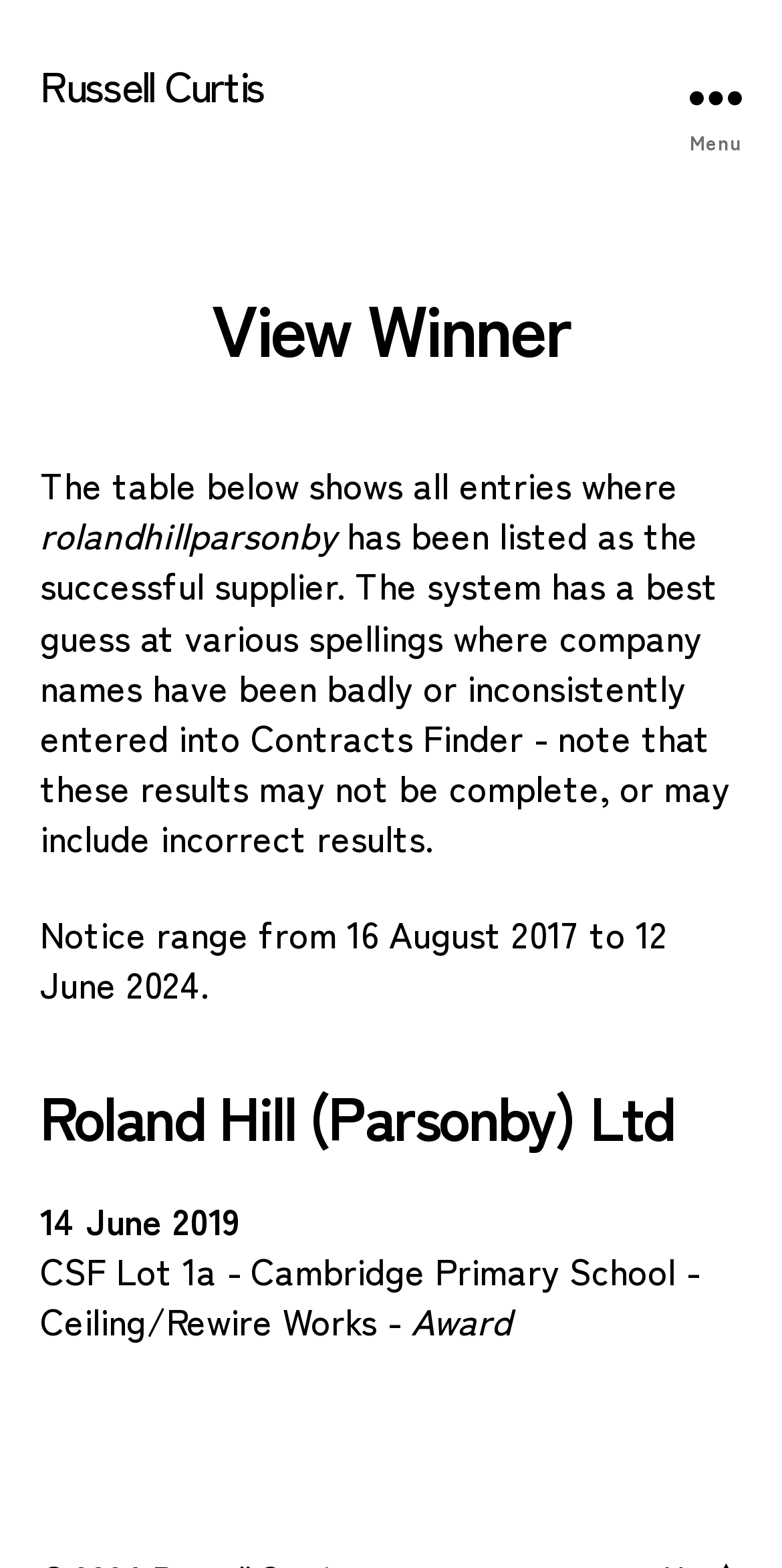Describe all the key features and sections of the webpage thoroughly.

The webpage is about viewing the winner of a contract, specifically Russell Curtis. At the top left, there is a link to Russell Curtis' profile. On the top right, there is a menu button. 

Below the menu button, the main content of the page is divided into an article section. At the top of this section, there is a header with a heading that reads "View Winner". 

Below the header, there are several paragraphs of text. The first paragraph explains that the table below shows all entries where a company has been listed as a successful supplier. The text also notes that the system has a best guess at various spellings where company names have been badly or inconsistently entered into Contracts Finder. 

The next line of text mentions "rolandhillparsonby", which is likely a company name. The following paragraph provides more information about the company, stating that it has been listed as the successful supplier, and notes that the results may not be complete or may include incorrect results. 

Further down, there is a notice that ranges from 16 August 2017 to 12 June 2024. Below this notice, there is a heading that reads "Roland Hill (Parsonby) Ltd". 

The page also displays a date, 14 June 2019, and a link to a specific contract, "CSF Lot 1a - Cambridge Primary School - Ceiling/Rewire Works", which is likely related to the winner. Finally, there is a label that reads "Award" near the bottom of the page.